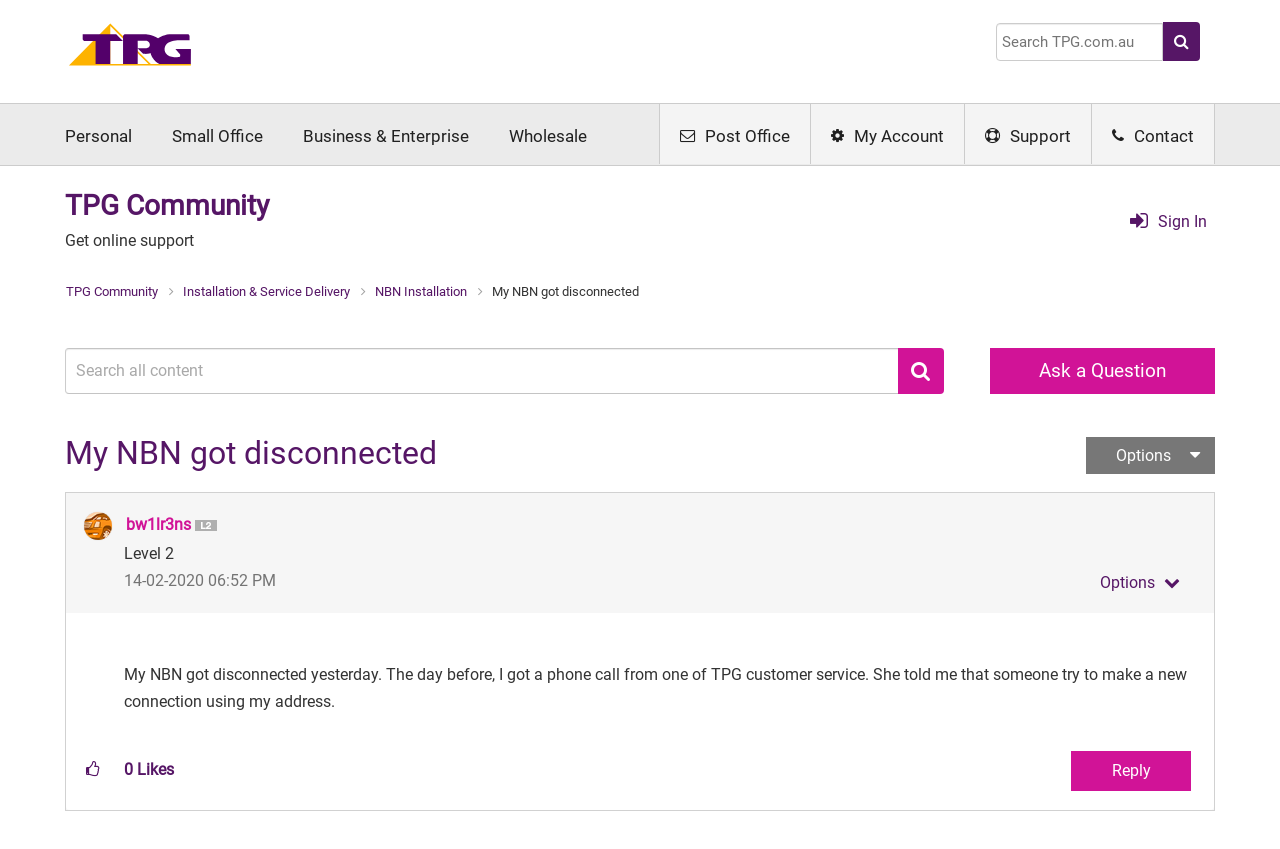Using the information in the image, could you please answer the following question in detail:
What is the text of the first link on the webpage?

The first link on the webpage is located at the top left corner with a bounding box coordinate of [0.051, 0.048, 0.152, 0.07]. The OCR text of this link is 'Home'.